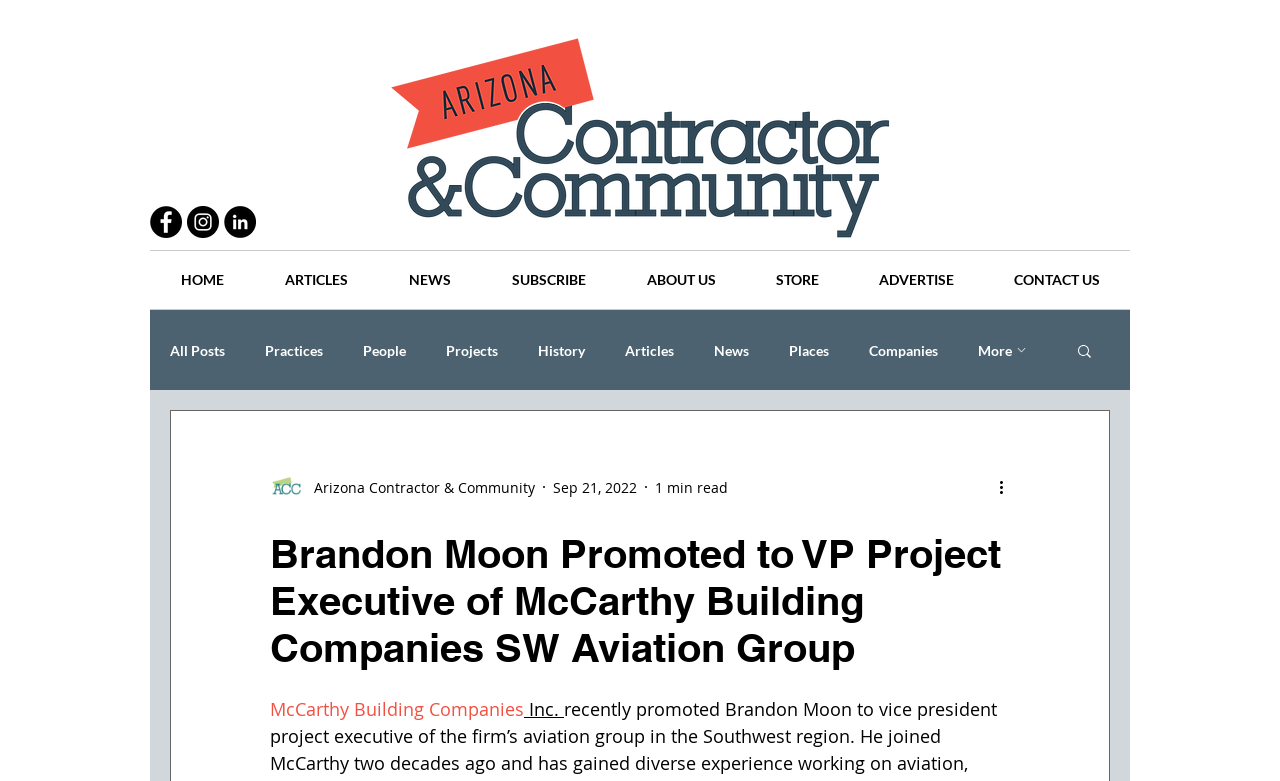Identify the bounding box coordinates of the element that should be clicked to fulfill this task: "View more articles". The coordinates should be provided as four float numbers between 0 and 1, i.e., [left, top, right, bottom].

[0.764, 0.435, 0.805, 0.462]